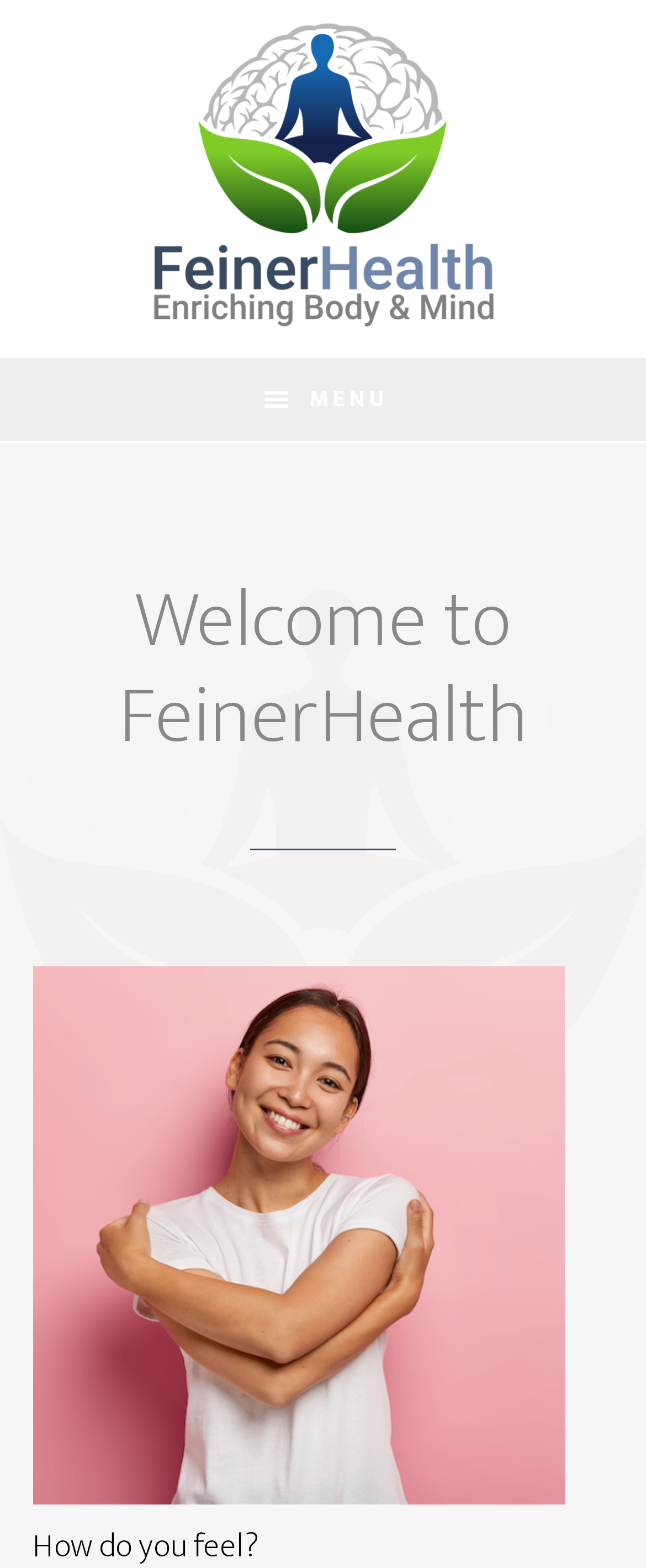Provide a thorough and detailed response to the question by examining the image: 
What is the icon on the button?

The button with the label ' MENU' has an icon that represents a menu. This icon is commonly used to indicate a dropdown menu or a navigation menu.